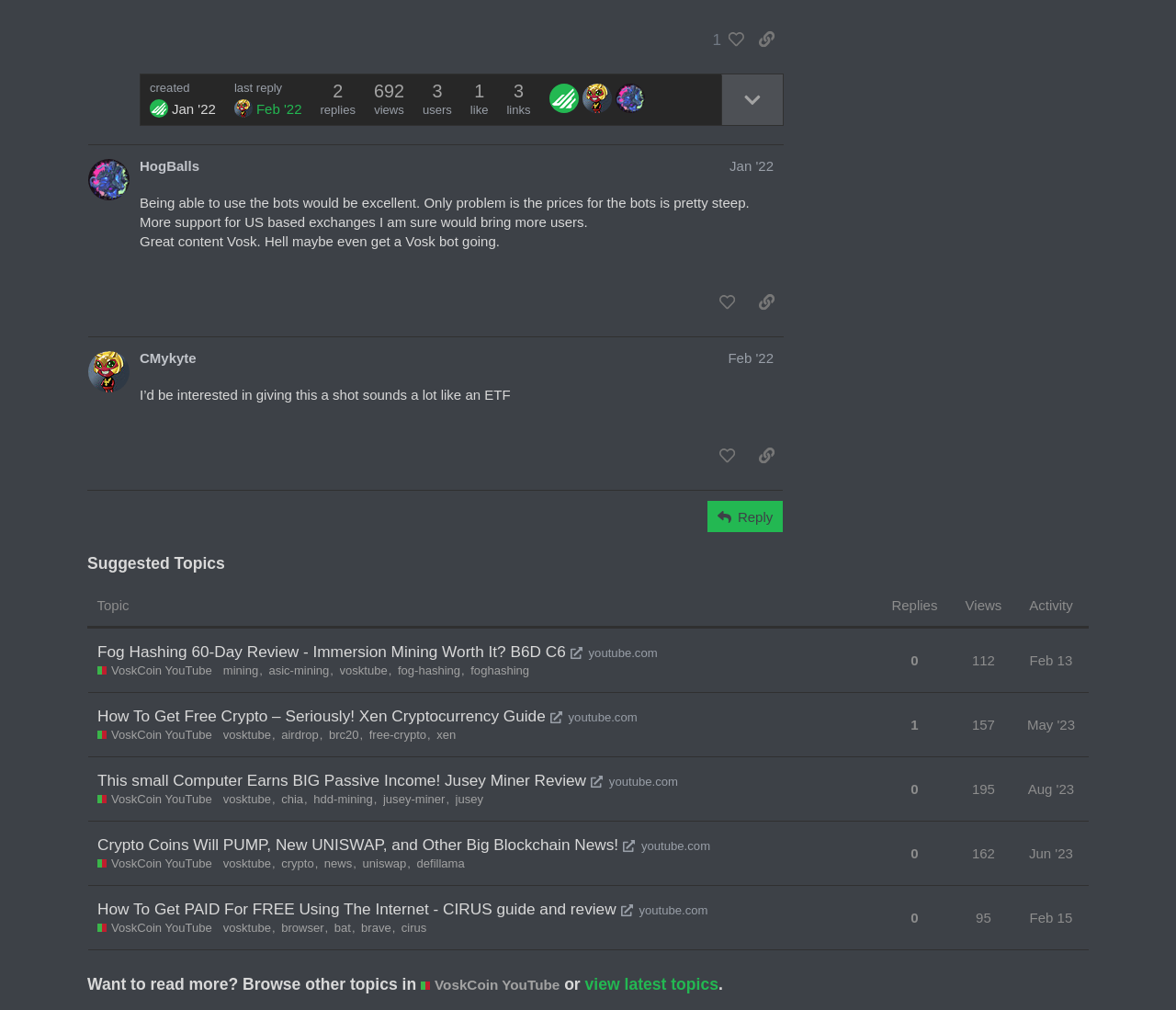Use a single word or phrase to answer this question: 
What is the username of the person who made the third post?

CMykyte